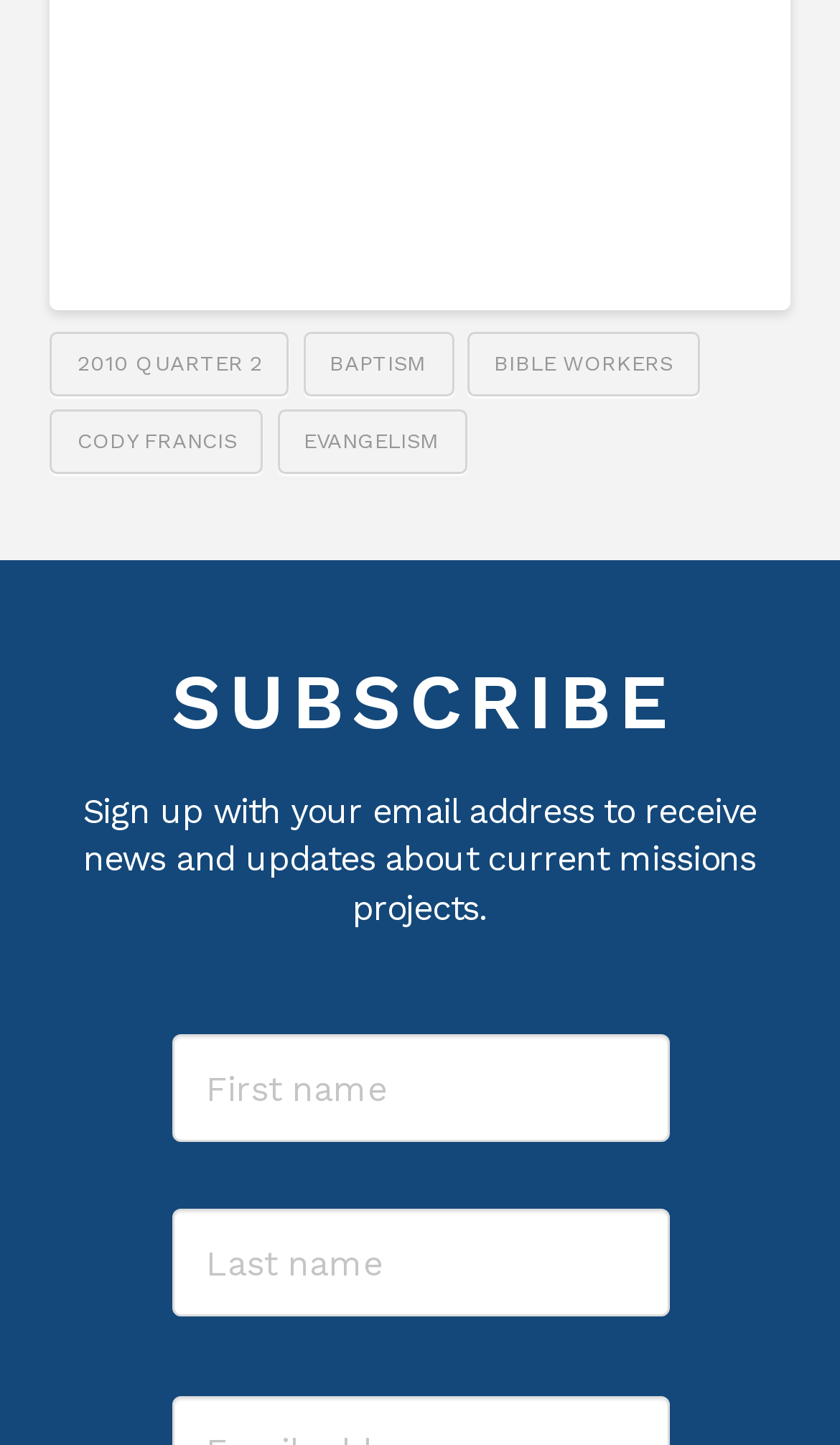How many links are in the footer?
Answer the question with as much detail as you can, using the image as a reference.

The footer section has 5 links, namely '2010 QUARTER 2', 'BAPTISM', 'BIBLE WORKERS', 'CODY FRANCIS', and 'EVANGELISM'.